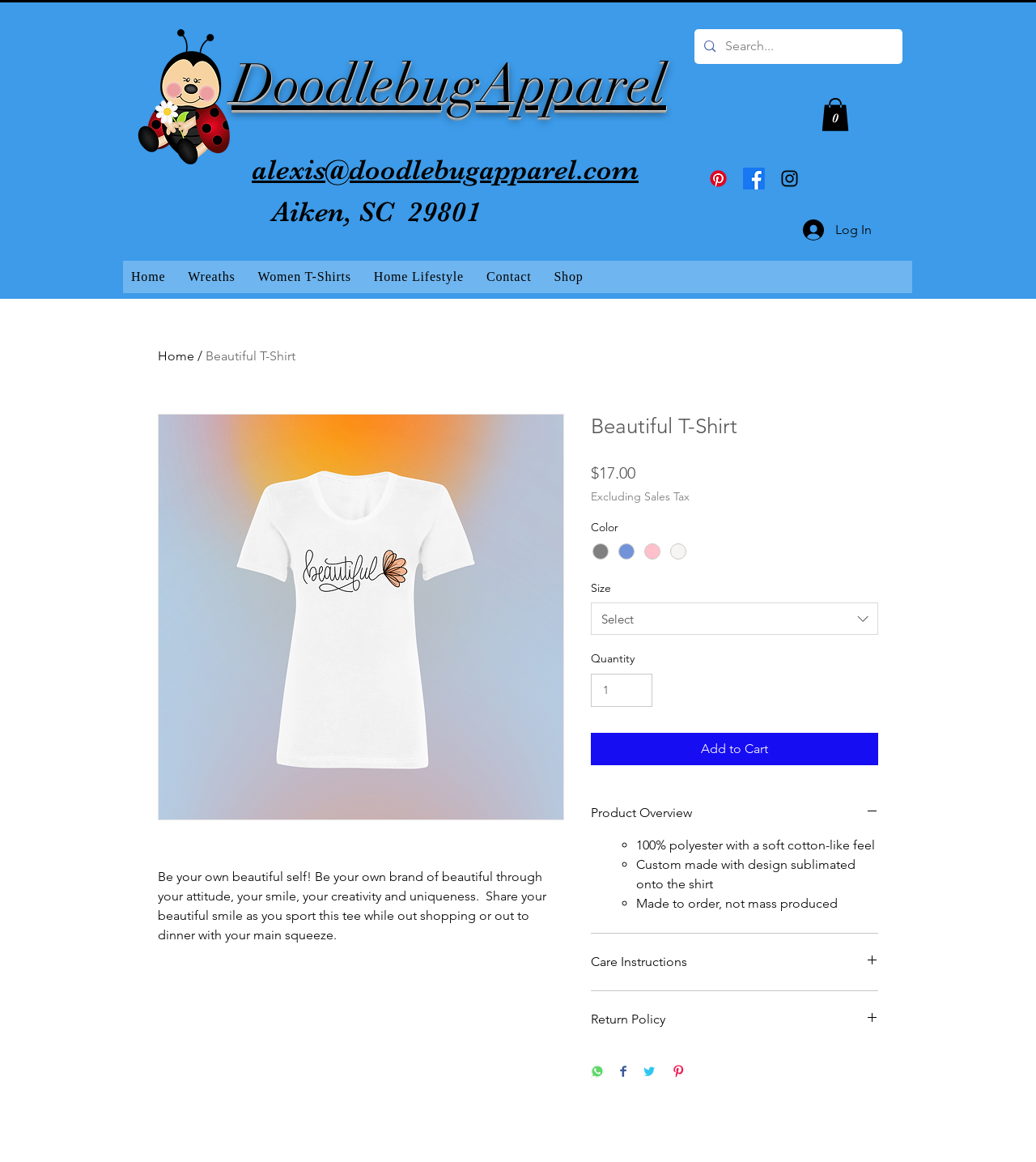What is the material of the t-shirt?
Look at the image and provide a detailed response to the question.

The material of the t-shirt can be found in the ListMarker element '◦' followed by the StaticText element '100% polyester with a soft cotton-like feel', indicating that the material of the t-shirt is 100% polyester.